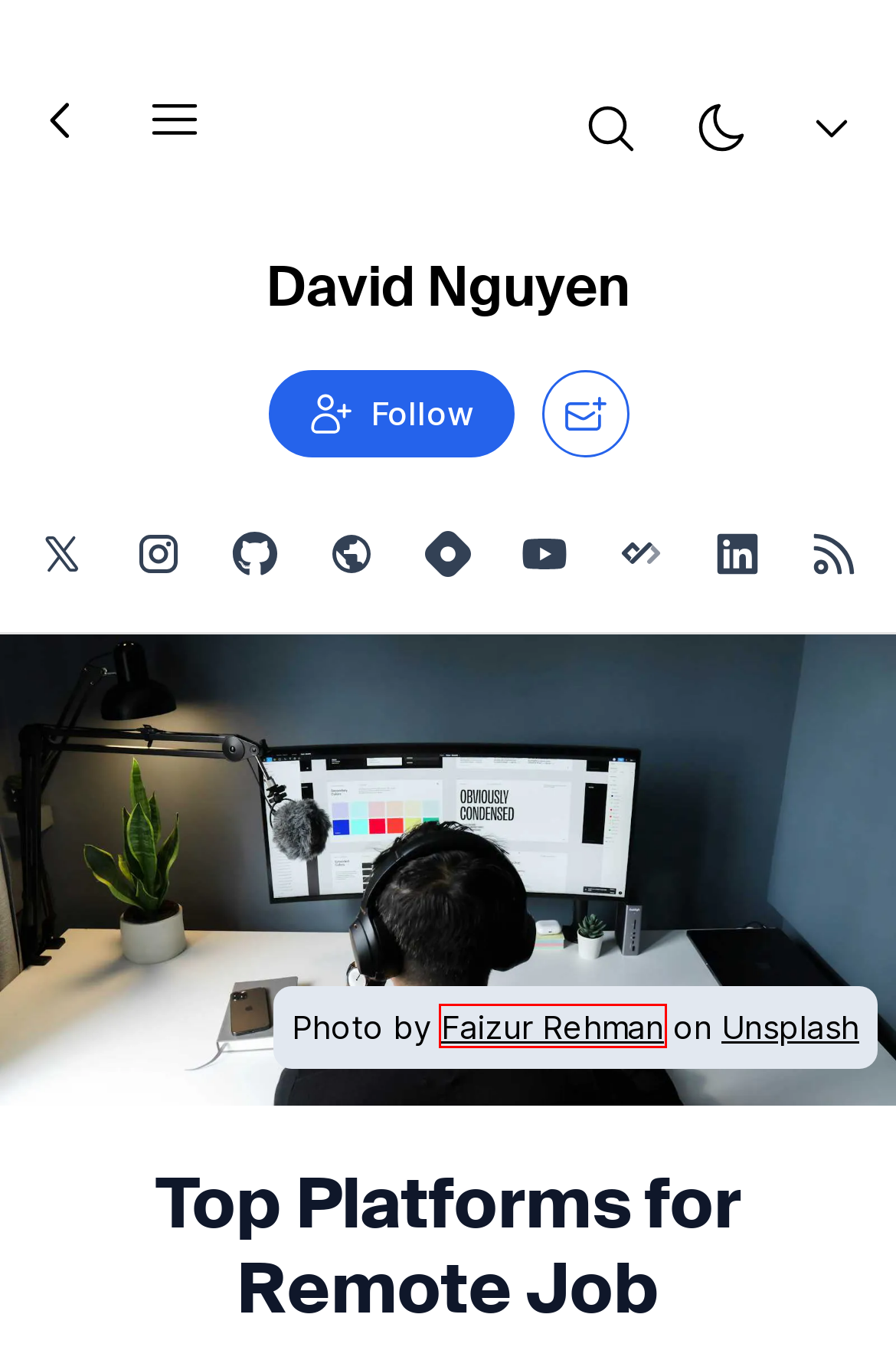You have a screenshot of a webpage with a red bounding box around an element. Select the webpage description that best matches the new webpage after clicking the element within the red bounding box. Here are the descriptions:
A. Báo chí nói về sản phẩm của ePlus.DEV
B. Hashnode Terms Of Use Agreement
C. Join BEON.tech and land your dream job
D. David Nguyen — Hashnode
E. hoangsvit (David Nguyen) · GitHub
F. David Nguyen
G. David Nguyen | daily.dev
H. Faizur Rehman (@fazurrehman) | Unsplash Photo Community

H